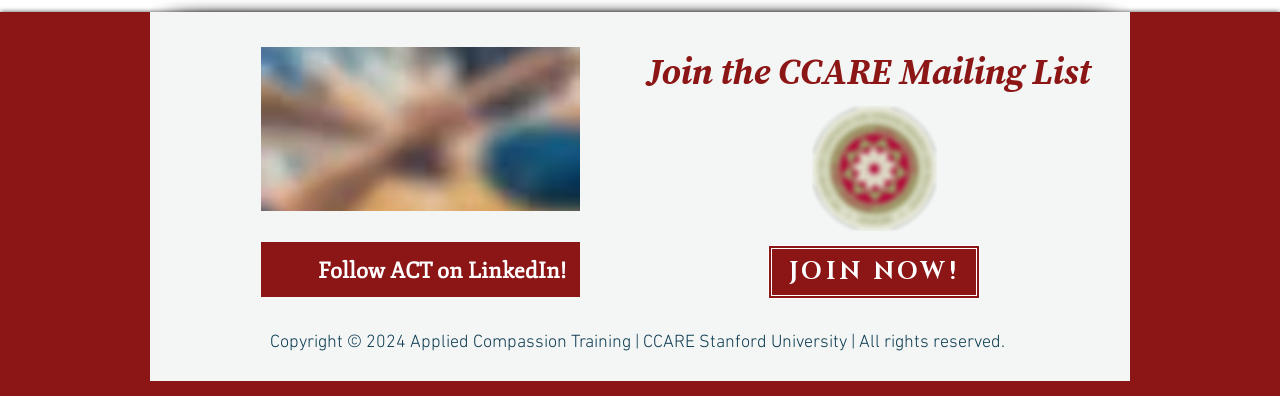Answer the following query with a single word or phrase:
What is the purpose of the 'JOIN NOW!' button?

To join the CCARE Mailing List